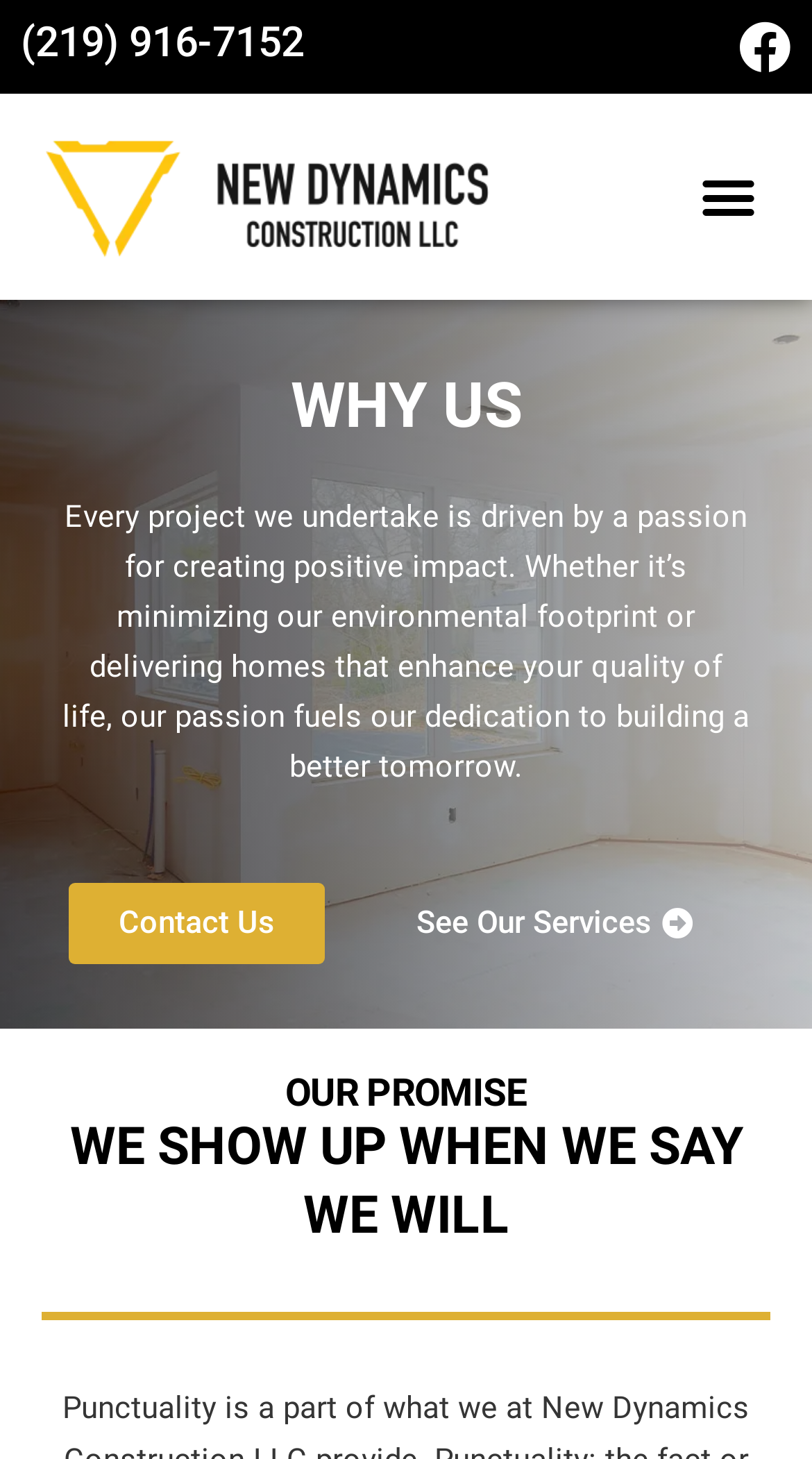What social media platform is linked?
Answer the question in a detailed and comprehensive manner.

I found the Facebook link by looking at the link element with the text 'Facebook ' located at the top of the page.